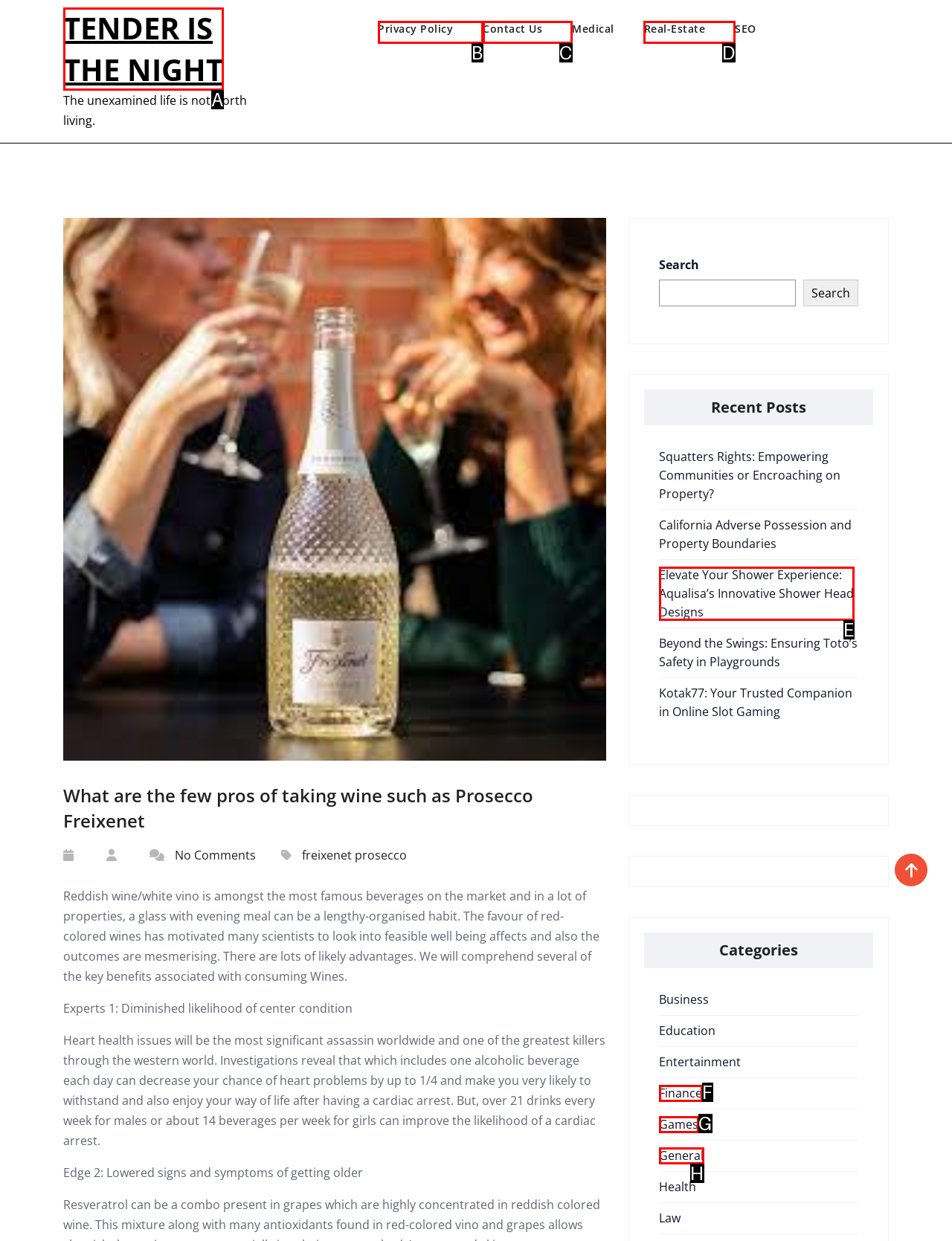Select the HTML element that corresponds to the description: Games. Reply with the letter of the correct option.

G